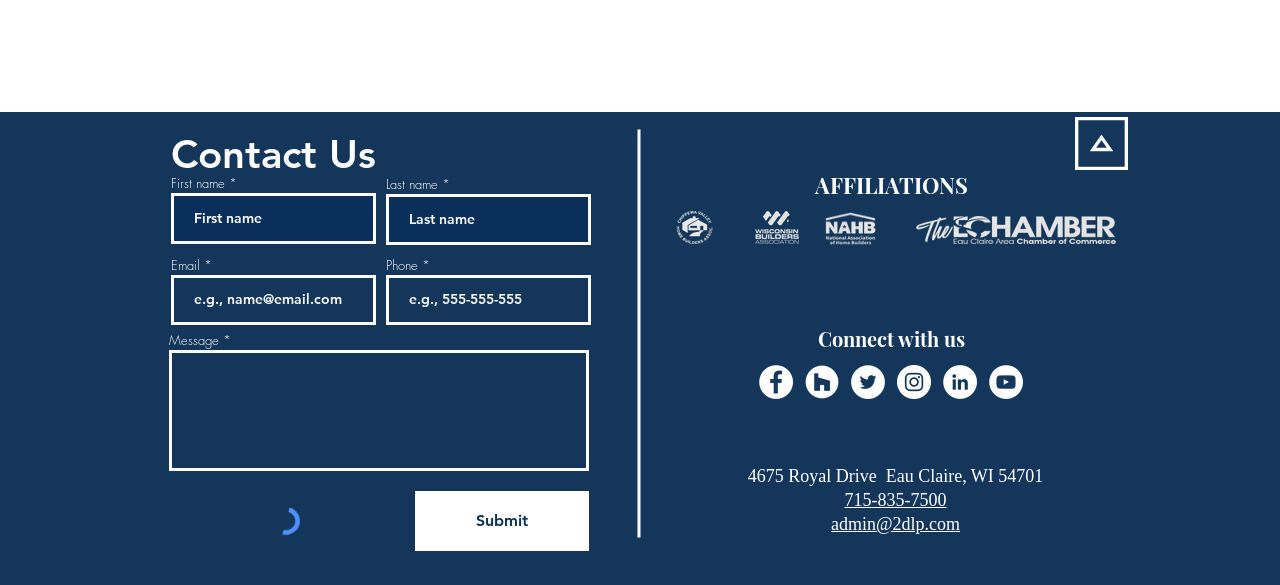Please identify the coordinates of the bounding box that should be clicked to fulfill this instruction: "Click Facebook link".

[0.593, 0.624, 0.62, 0.682]